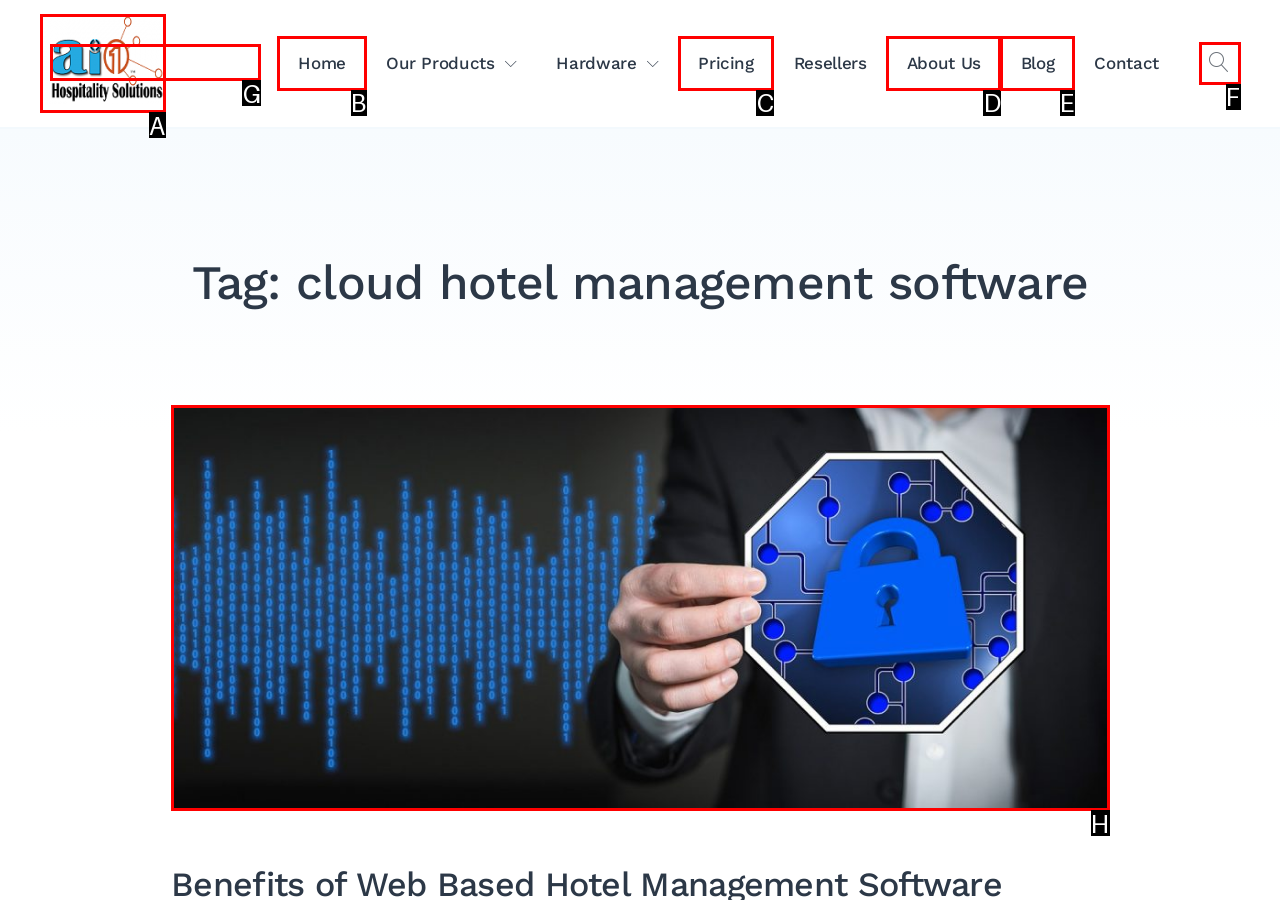Determine which HTML element should be clicked to carry out the following task: go to home page Respond with the letter of the appropriate option.

B